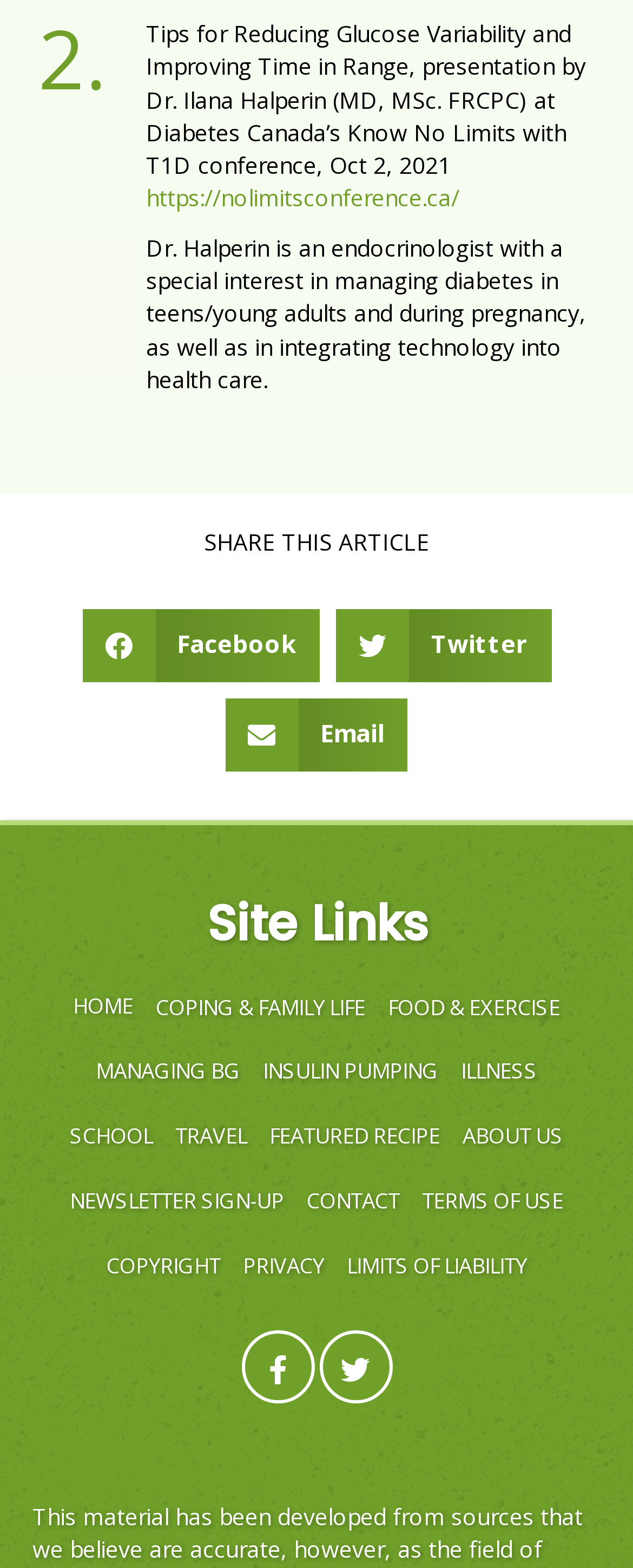Show the bounding box coordinates of the element that should be clicked to complete the task: "Go to the homepage".

[0.097, 0.622, 0.228, 0.662]